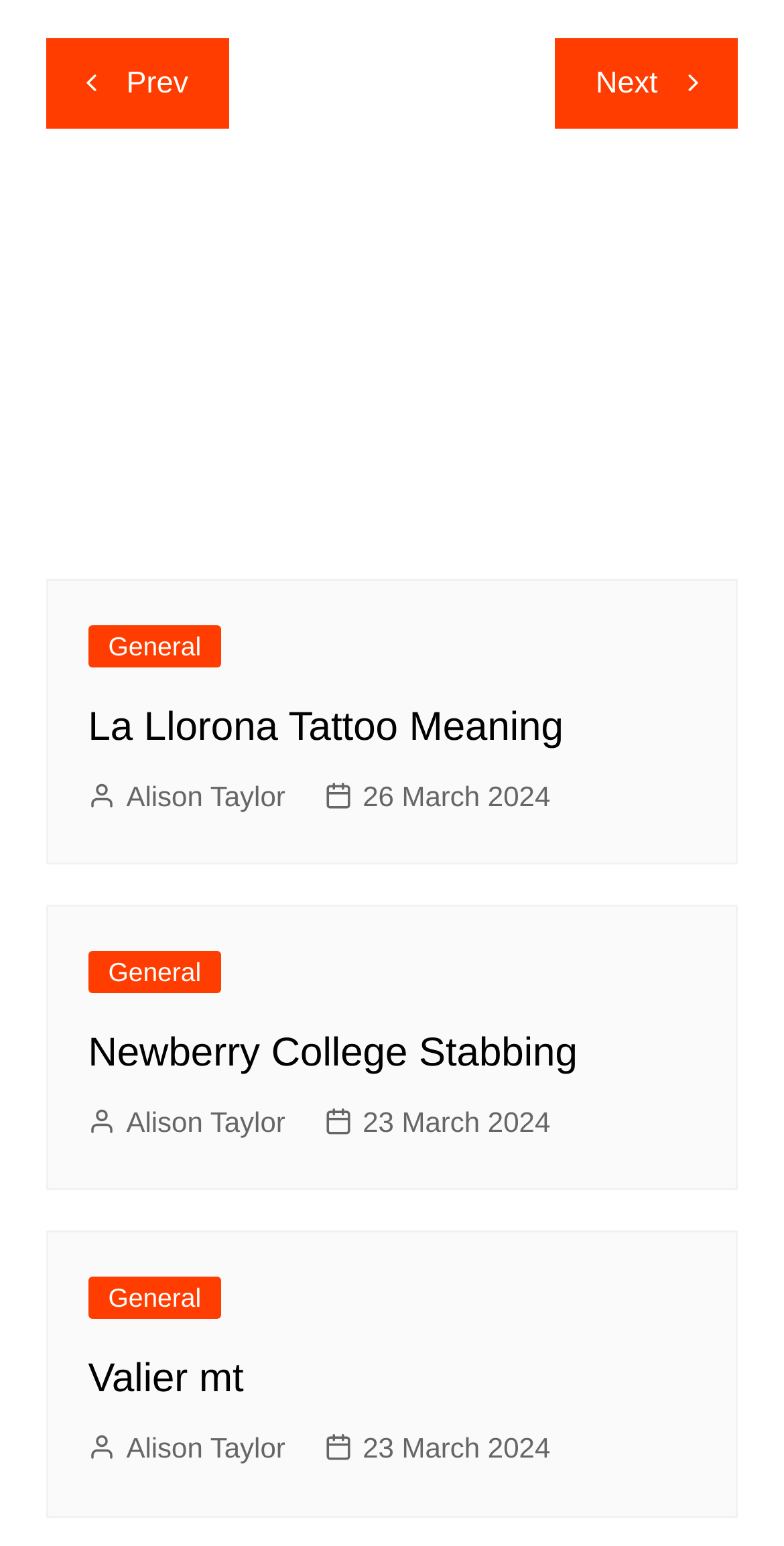Please pinpoint the bounding box coordinates for the region I should click to adhere to this instruction: "Click on the 'Prev' link".

[0.058, 0.025, 0.291, 0.084]